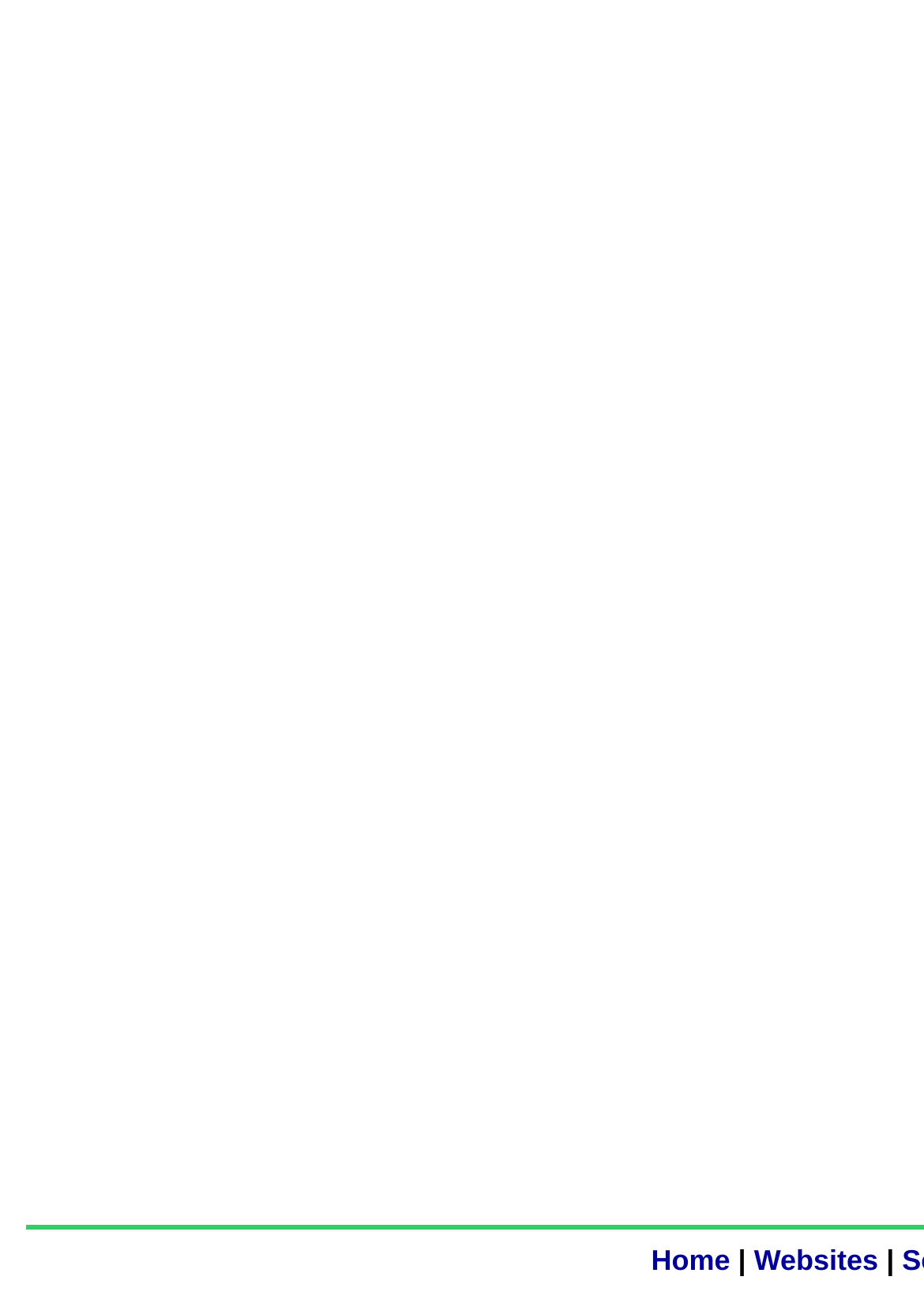Please determine the bounding box of the UI element that matches this description: Websites. The coordinates should be given as (top-left x, top-left y, bottom-right x, bottom-right y), with all values between 0 and 1.

[0.816, 0.955, 0.951, 0.98]